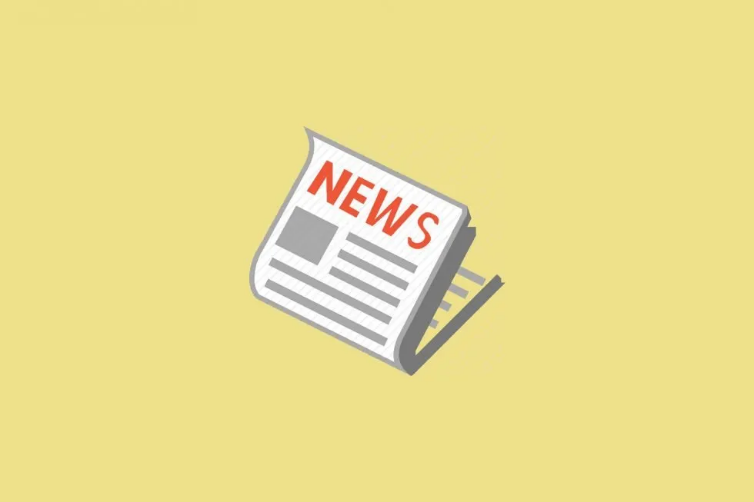Illustrate the image with a detailed caption.

The image depicts a stylized newspaper prominently featuring the word "NEWS" in bold red letters. The newspaper is slightly open, suggesting a dynamic, engaging presentation of information. Its pages are illustrated with black lines and sections typical of a news layout, adding to the authenticity of the depiction. The background is a soft yellow, which contrasts well with the colors of the newspaper, drawing the viewer's attention. This image may serve as a visual representation associated with "Bergen News," a monthly publication that provides updates and information to its readers.